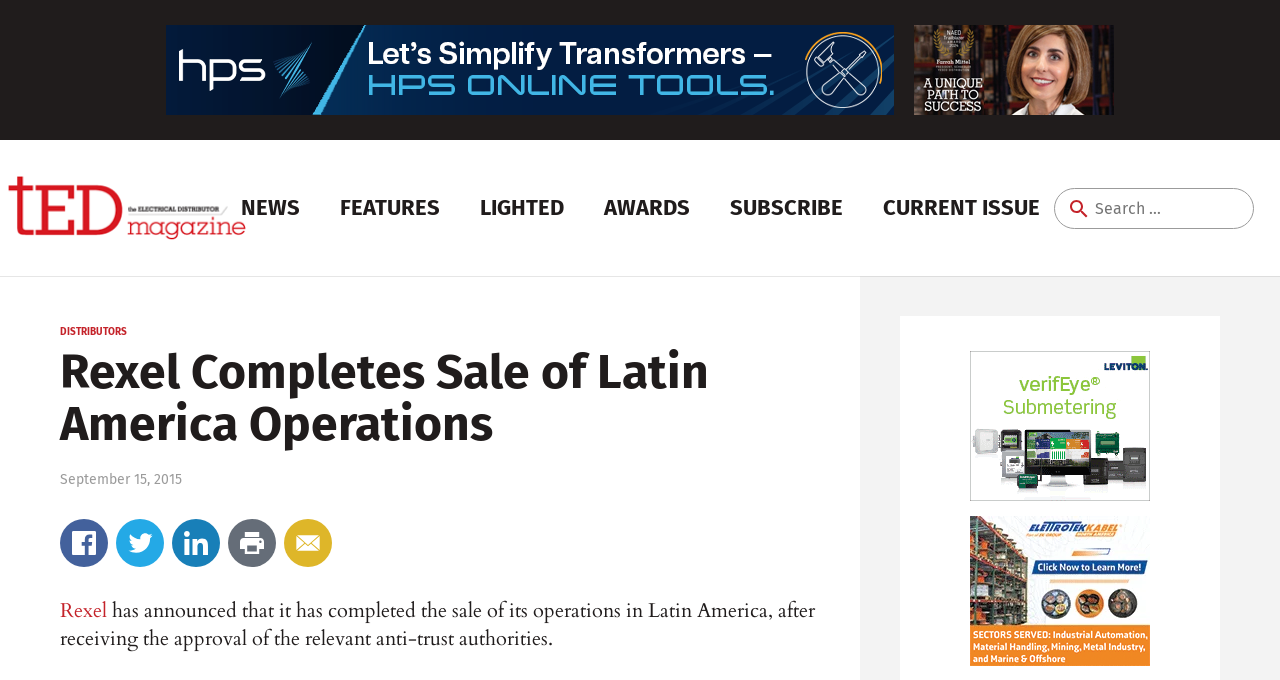How many images are there in the webpage?
Refer to the image and respond with a one-word or short-phrase answer.

4